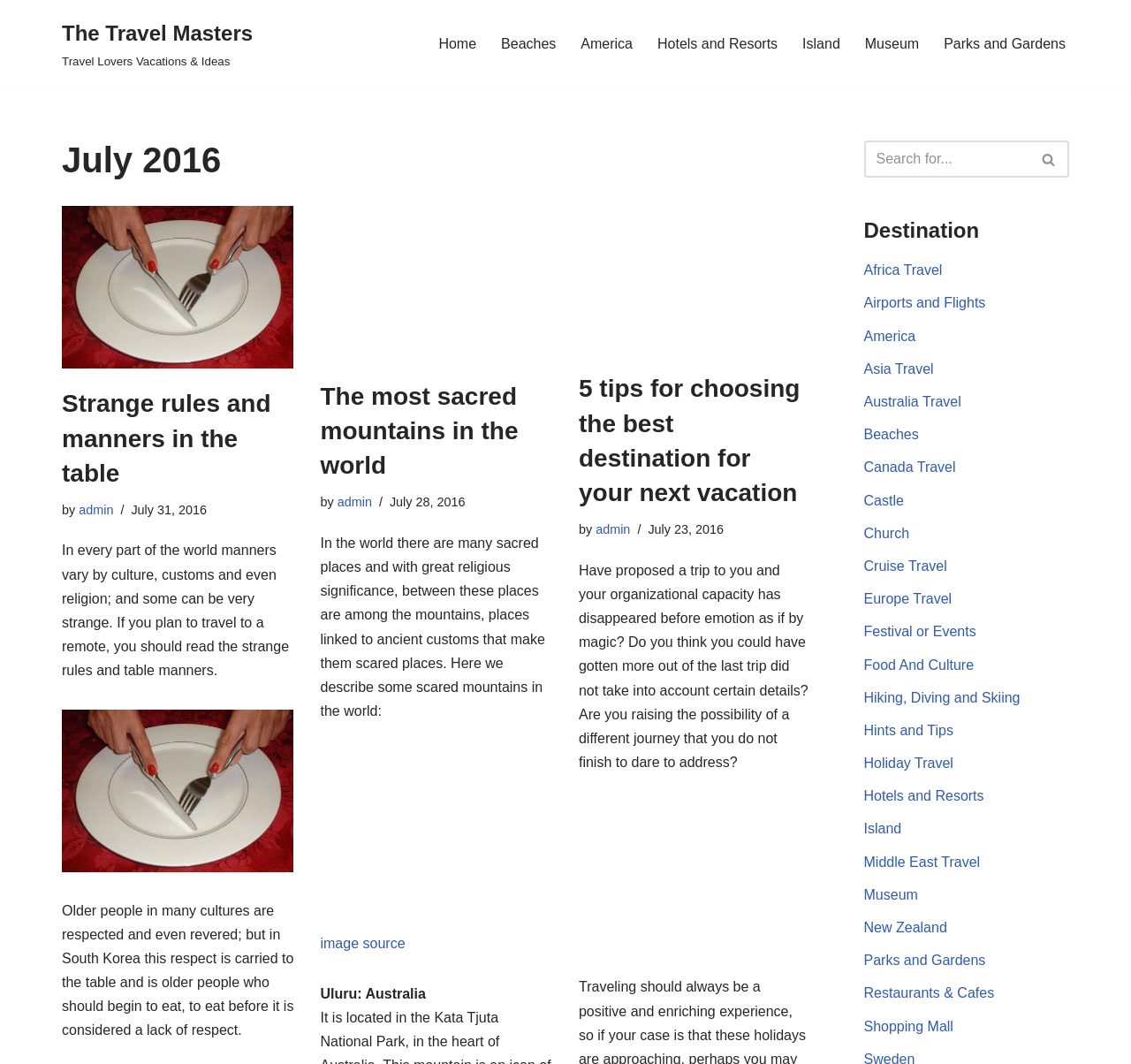Look at the image and write a detailed answer to the question: 
What is the title of the primary menu?

I found the primary menu by looking at the navigation element with the text 'Primary Menu' and bounding box coordinates [0.385, 0.03, 0.945, 0.052]. This indicates that the title of the primary menu is indeed 'Primary Menu'.